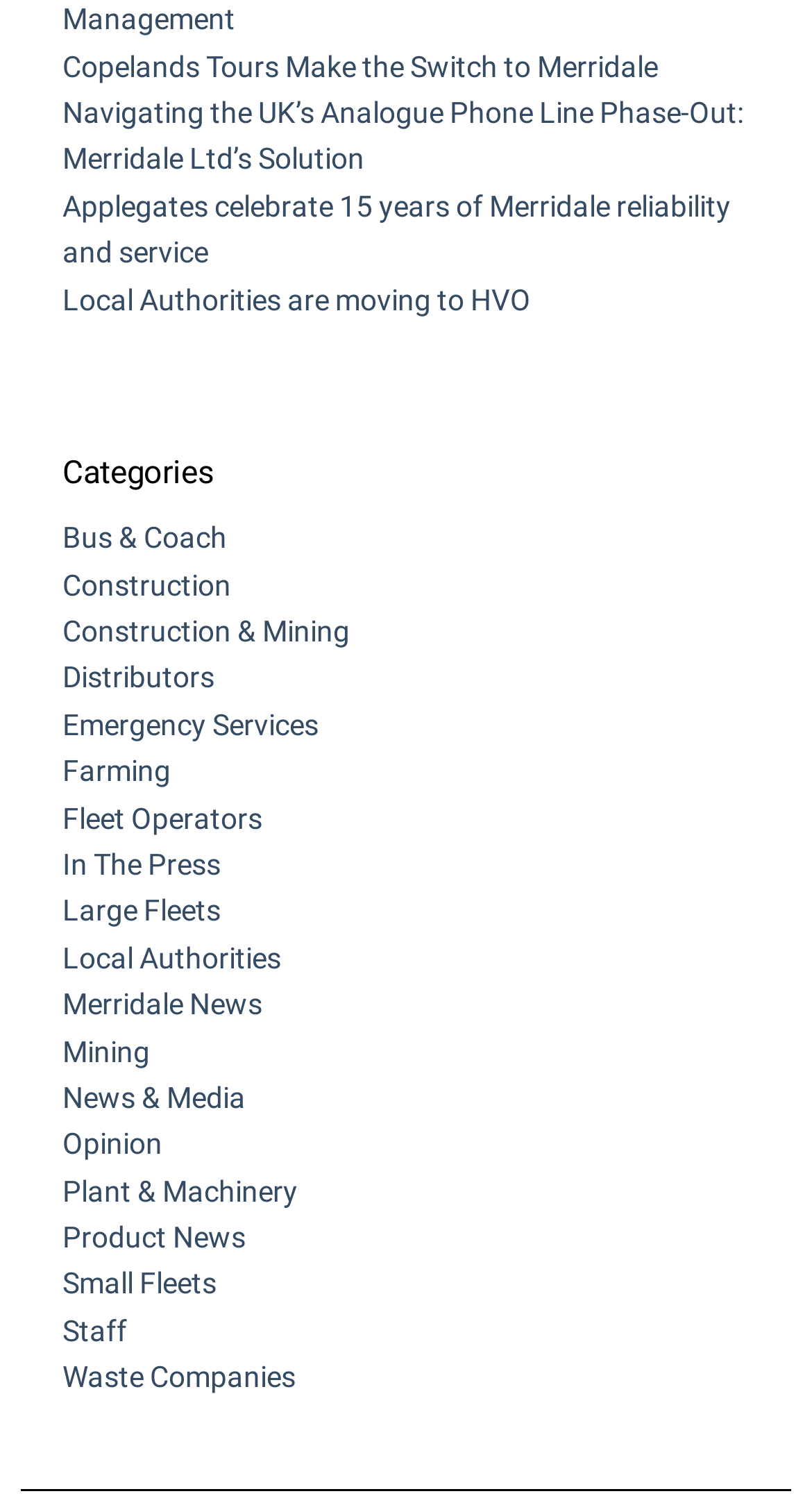Please answer the following question using a single word or phrase: How many news article titles are listed?

4